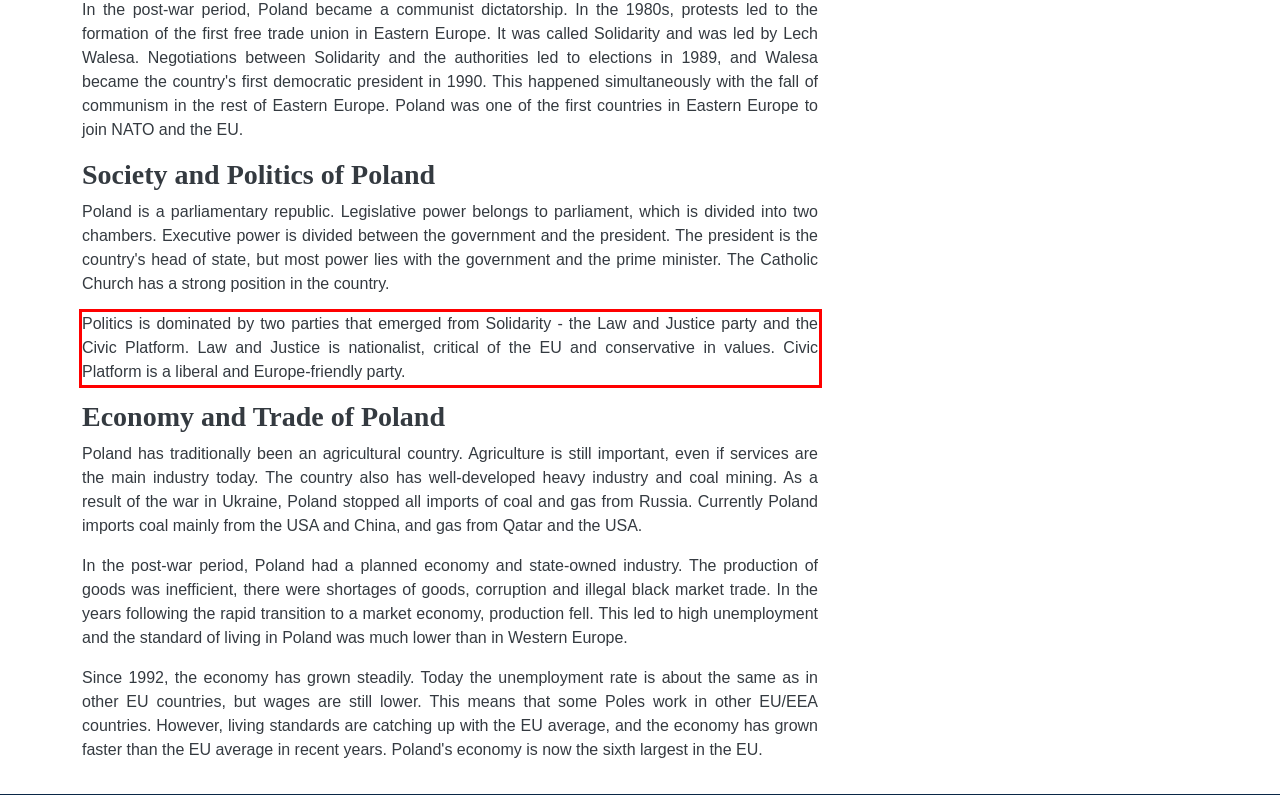Please use OCR to extract the text content from the red bounding box in the provided webpage screenshot.

Politics is dominated by two parties that emerged from Solidarity - the Law and Justice party and the Civic Platform. Law and Justice is nationalist, critical of the EU and conservative in values. Civic Platform is a liberal and Europe-friendly party.